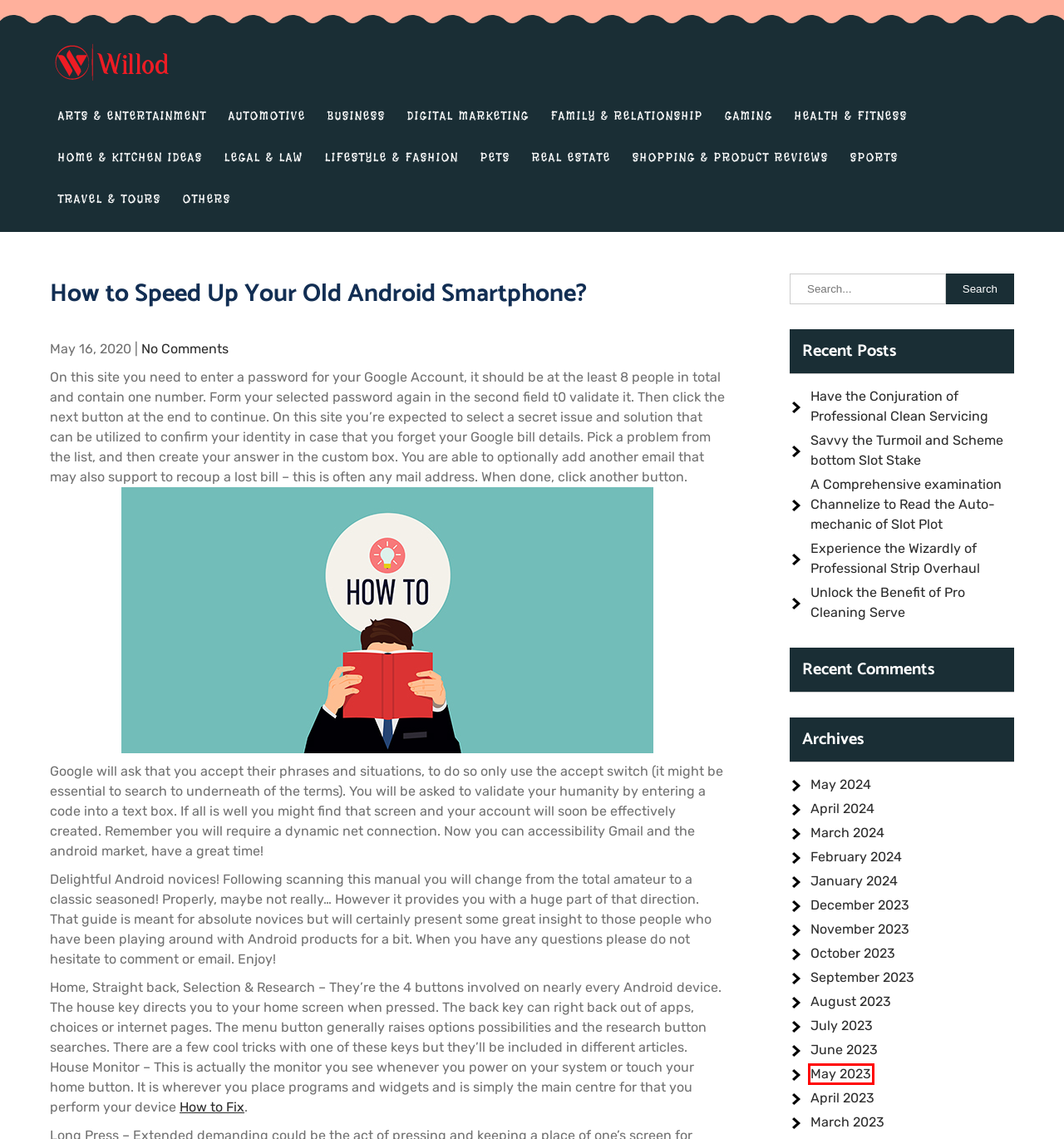You are provided with a screenshot of a webpage where a red rectangle bounding box surrounds an element. Choose the description that best matches the new webpage after clicking the element in the red bounding box. Here are the choices:
A. November 2023 – Willod
B. Legal & Law – Willod
C. Home & Kitchen Ideas – Willod
D. May 2023 – Willod
E. April 2024 – Willod
F. March 2020 – Willod
G. SLOT88 : Slot Gacor Gampang Maxwin Kakekslot Cuan Bosku !
H. Dprtoto | Login Dprtoto | Daftar Dprtoto | Link Alternatif Dprtoto

D